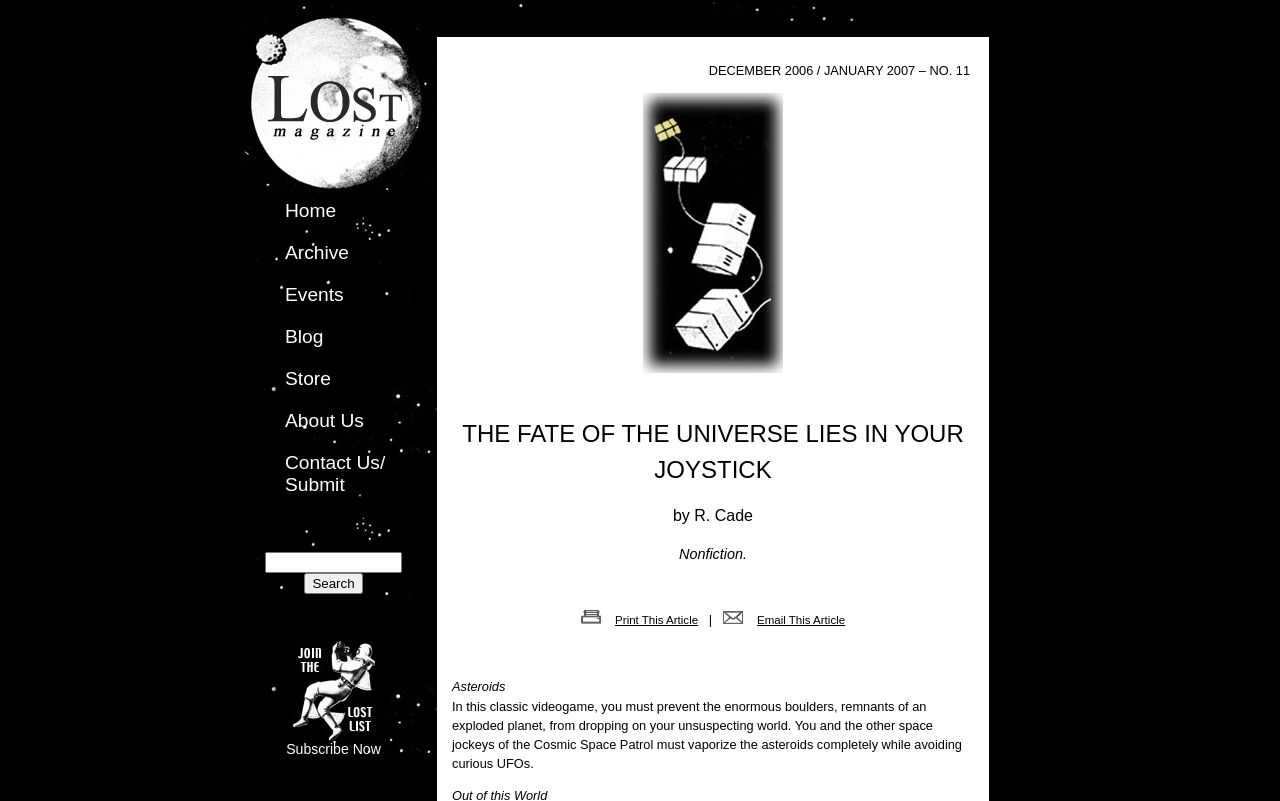Given the webpage screenshot and the description, determine the bounding box coordinates (top-left x, top-left y, bottom-right x, bottom-right y) that define the location of the UI element matching this description: Events

[0.223, 0.355, 0.268, 0.381]